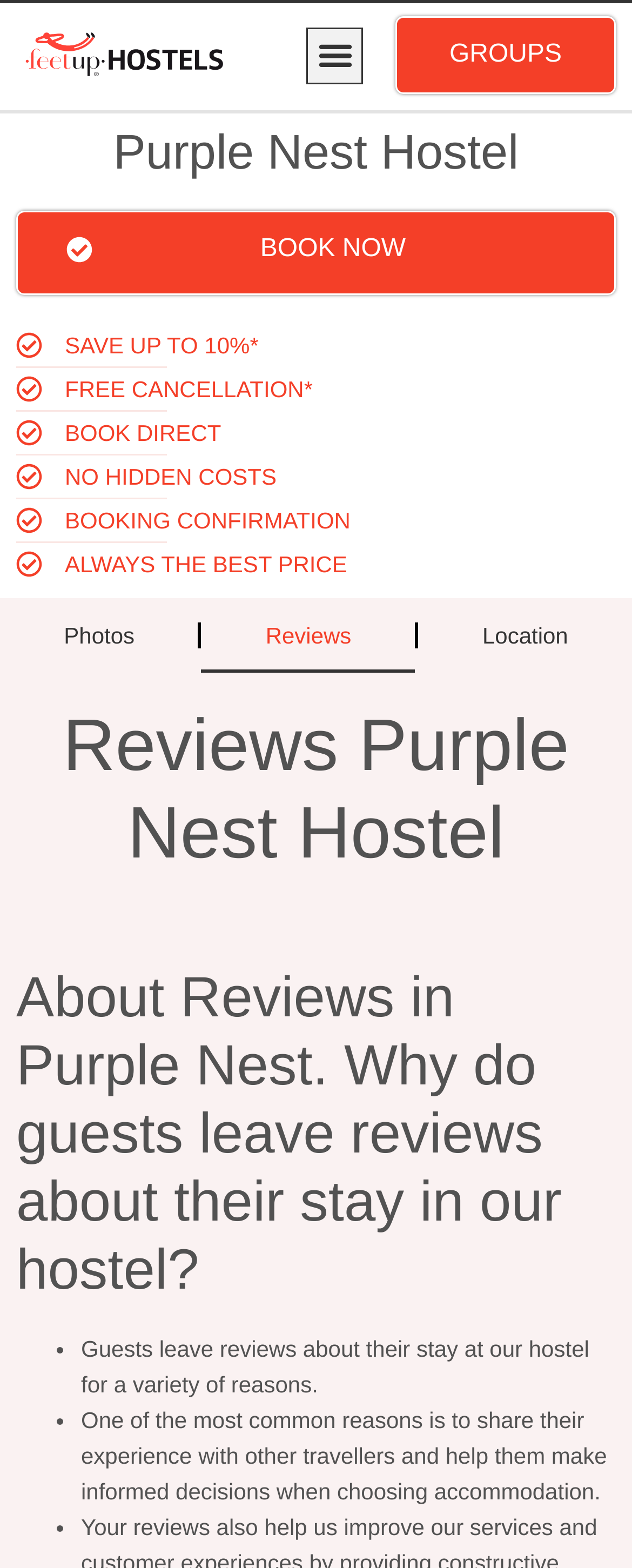Bounding box coordinates are to be given in the format (top-left x, top-left y, bottom-right x, bottom-right y). All values must be floating point numbers between 0 and 1. Provide the bounding box coordinate for the UI element described as: Menu

[0.485, 0.017, 0.574, 0.053]